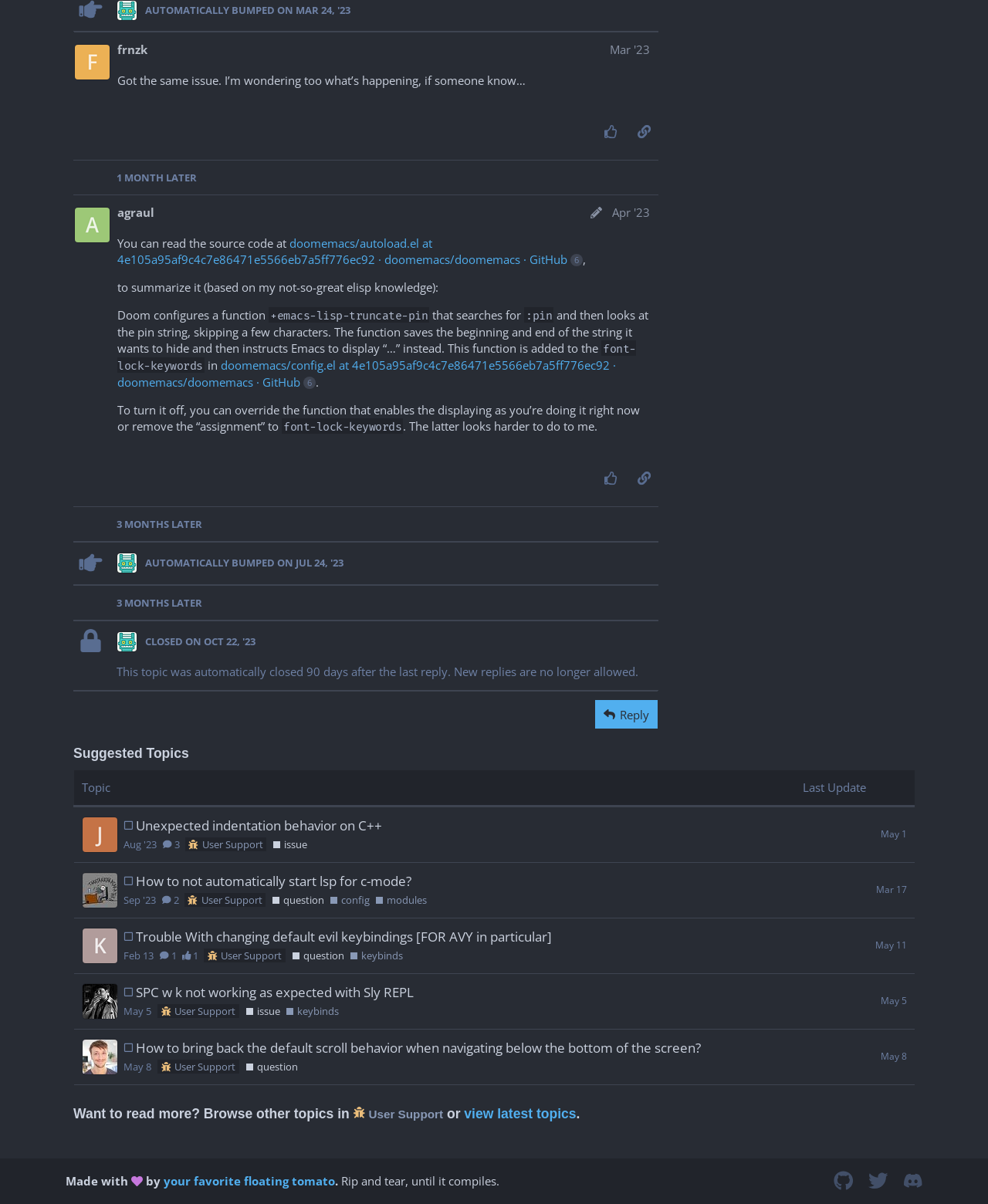Provide the bounding box coordinates for the specified HTML element described in this description: "your favorite floating tomato". The coordinates should be four float numbers ranging from 0 to 1, in the format [left, top, right, bottom].

[0.166, 0.974, 0.339, 0.987]